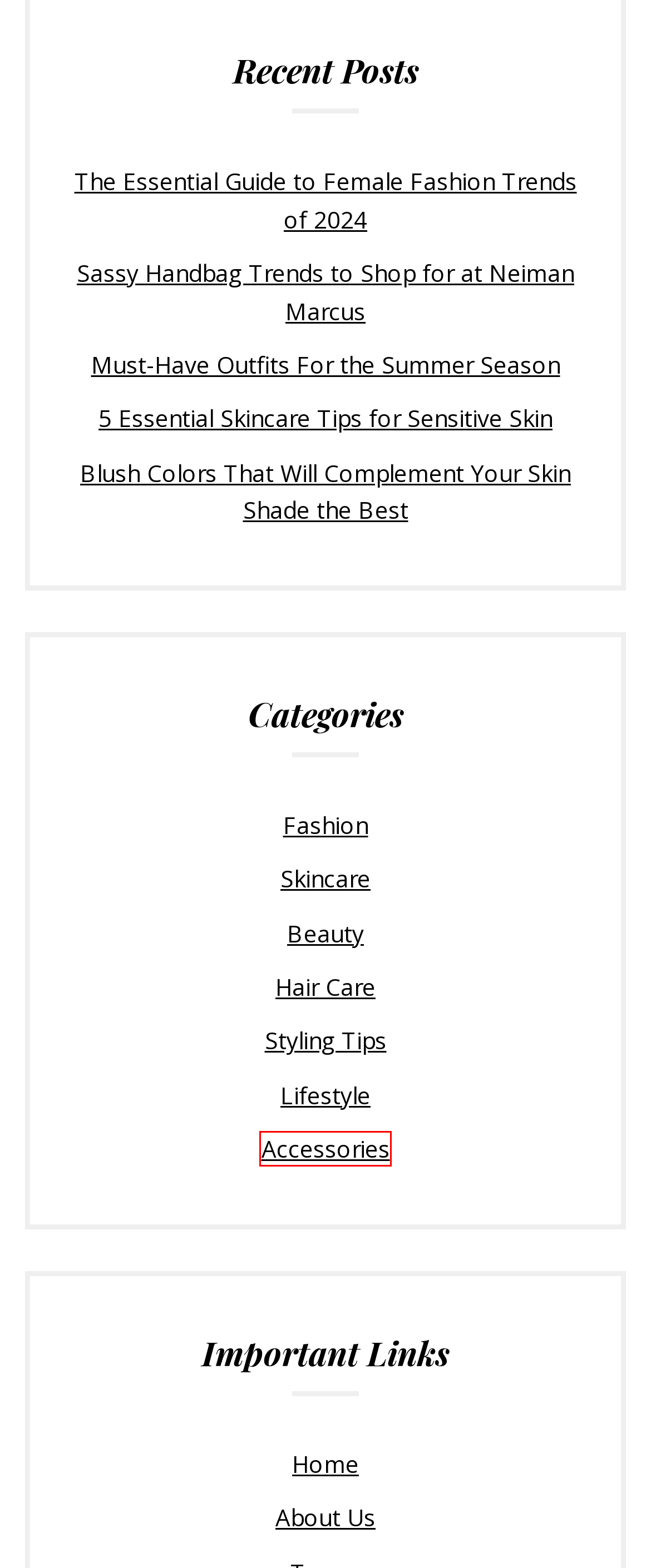Check out the screenshot of a webpage with a red rectangle bounding box. Select the best fitting webpage description that aligns with the new webpage after clicking the element inside the bounding box. Here are the candidates:
A. Must-Have Outfits For the Summer Season - Dop Fashion
B. About Us - Dop Fashion
C. Accessories - Dop Fashion
D. Discover Blush Colors That Complement Your Skin Tone
E. 5 Essential Skincare Tips for Sensitive Skin - Dop Fashion
F. Beauty ideas - Dop Fashion
G. Unveiling Female Fashion Trends of 2024: The Essential Guide
H. Hair Care - Dop Fashion

C